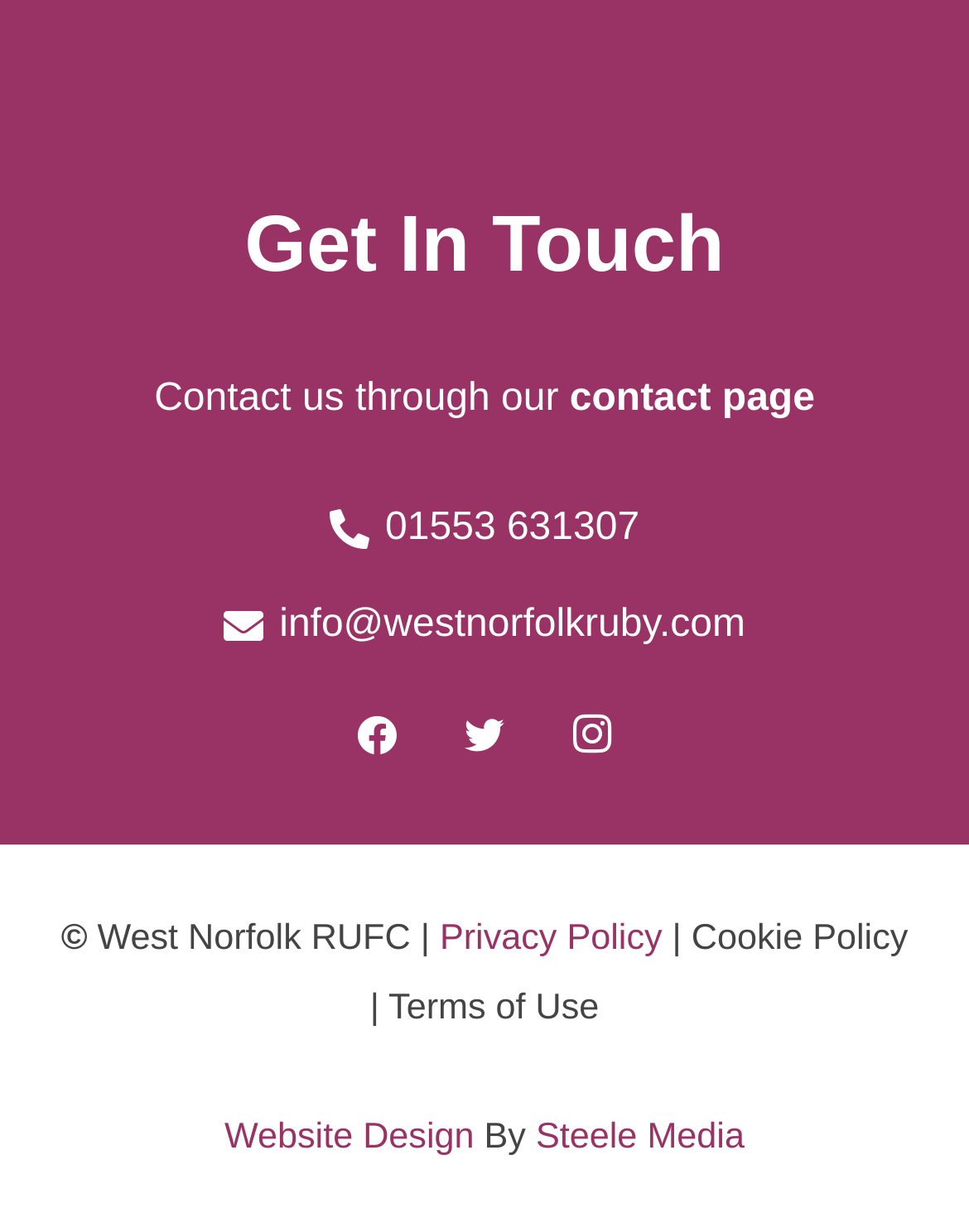Please provide the bounding box coordinates in the format (top-left x, top-left y, bottom-right x, bottom-right y). Remember, all values are floating point numbers between 0 and 1. What is the bounding box coordinate of the region described as: contact page

[0.588, 0.307, 0.841, 0.341]